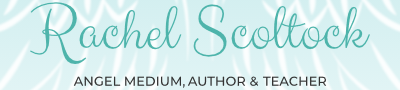Generate an in-depth description of the visual content.

The image features a stylish and inviting banner that showcases the name "Rachel Scoltock" prominently in an elegant script font. Below the name, in a clean, modern typeface, it describes her professional identity as "Angel Medium, Author & Teacher." The background is adorned with soft, calming colors and subtle patterns that evoke a sense of tranquility, aligning well with her spiritual and holistic practice. This banner serves as a welcoming introduction to Rachel Scoltock's work and contributions in the fields of angel communication and spiritual guidance.